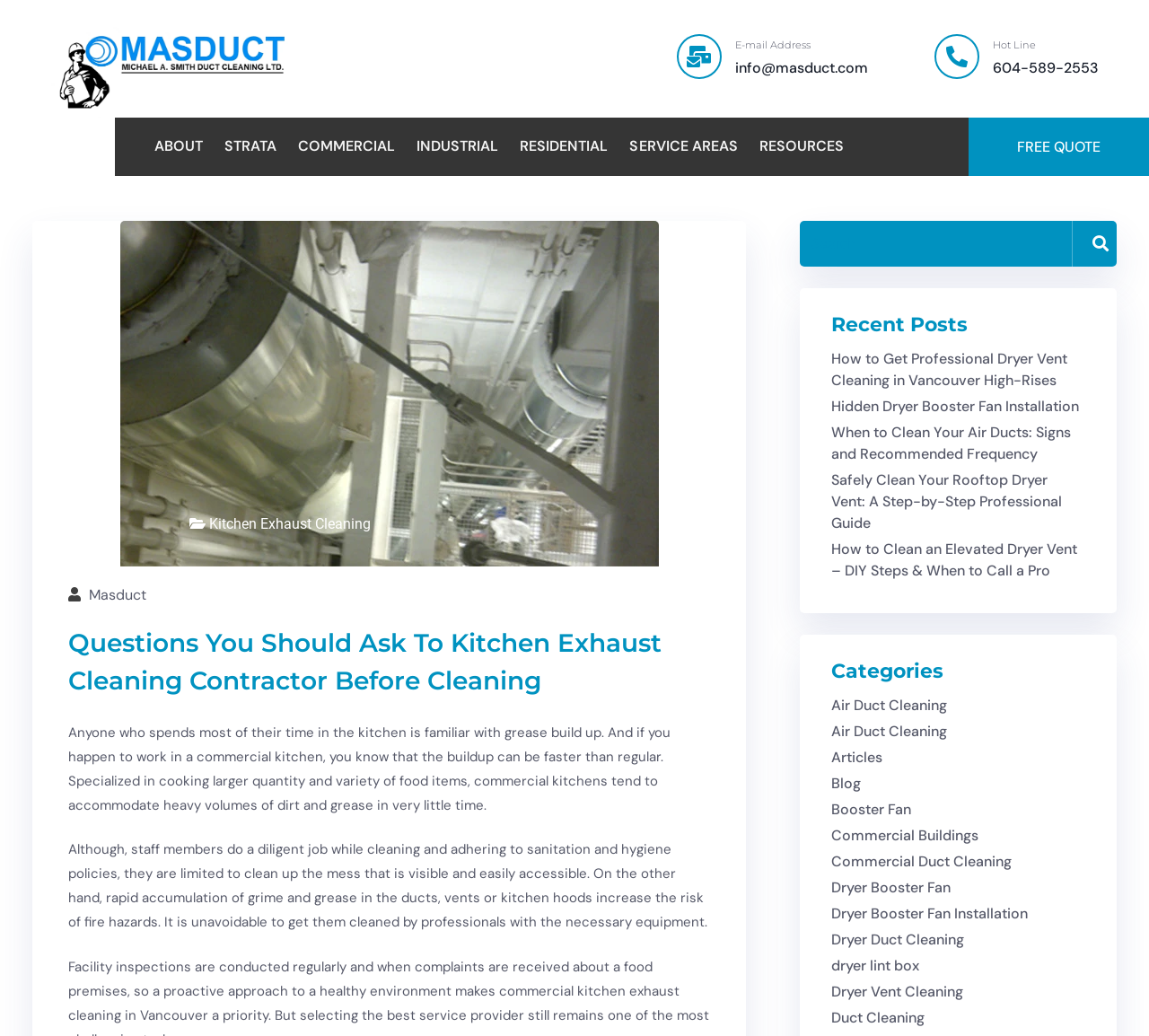Please specify the bounding box coordinates of the clickable section necessary to execute the following command: "Search for something".

[0.696, 0.213, 0.972, 0.257]